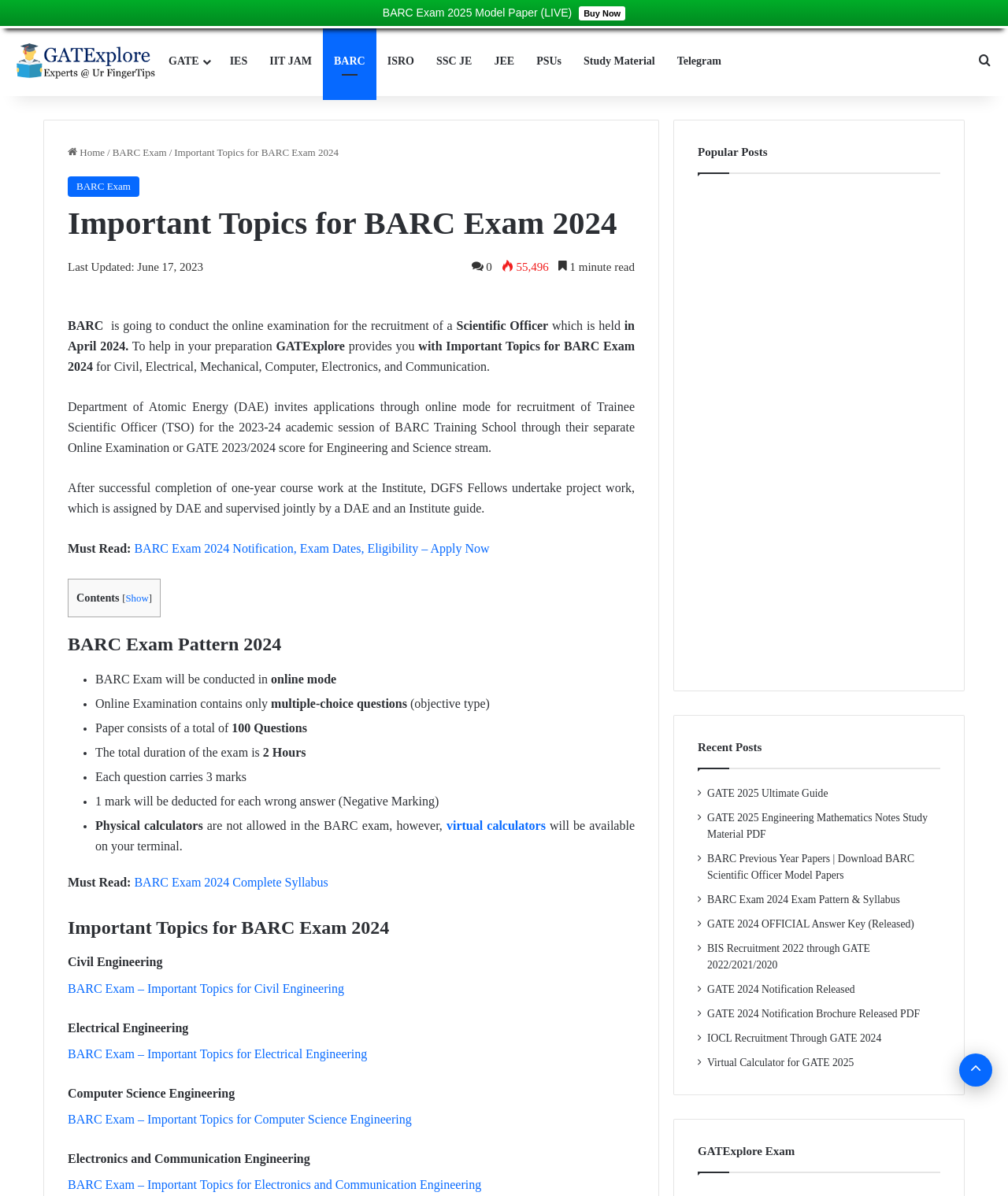Please find and report the bounding box coordinates of the element to click in order to perform the following action: "Click on the 'GATExplore' link". The coordinates should be expressed as four float numbers between 0 and 1, in the format [left, top, right, bottom].

[0.012, 0.035, 0.156, 0.067]